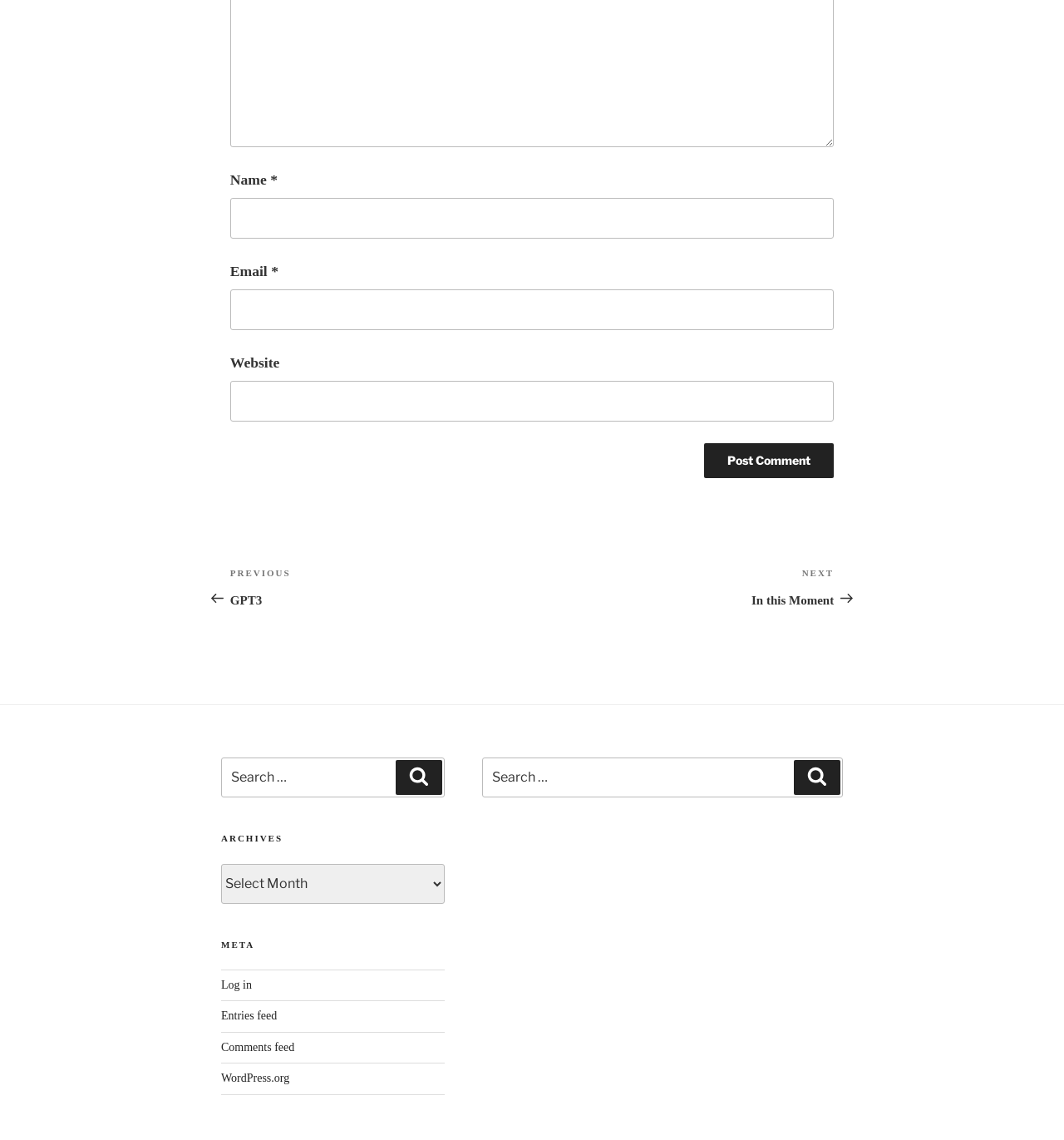What is the purpose of the search boxes?
Ensure your answer is thorough and detailed.

There are two search boxes on the webpage, one placed above the 'Posts' navigation and another below it, suggesting that they are used to search for specific content or posts on the website.